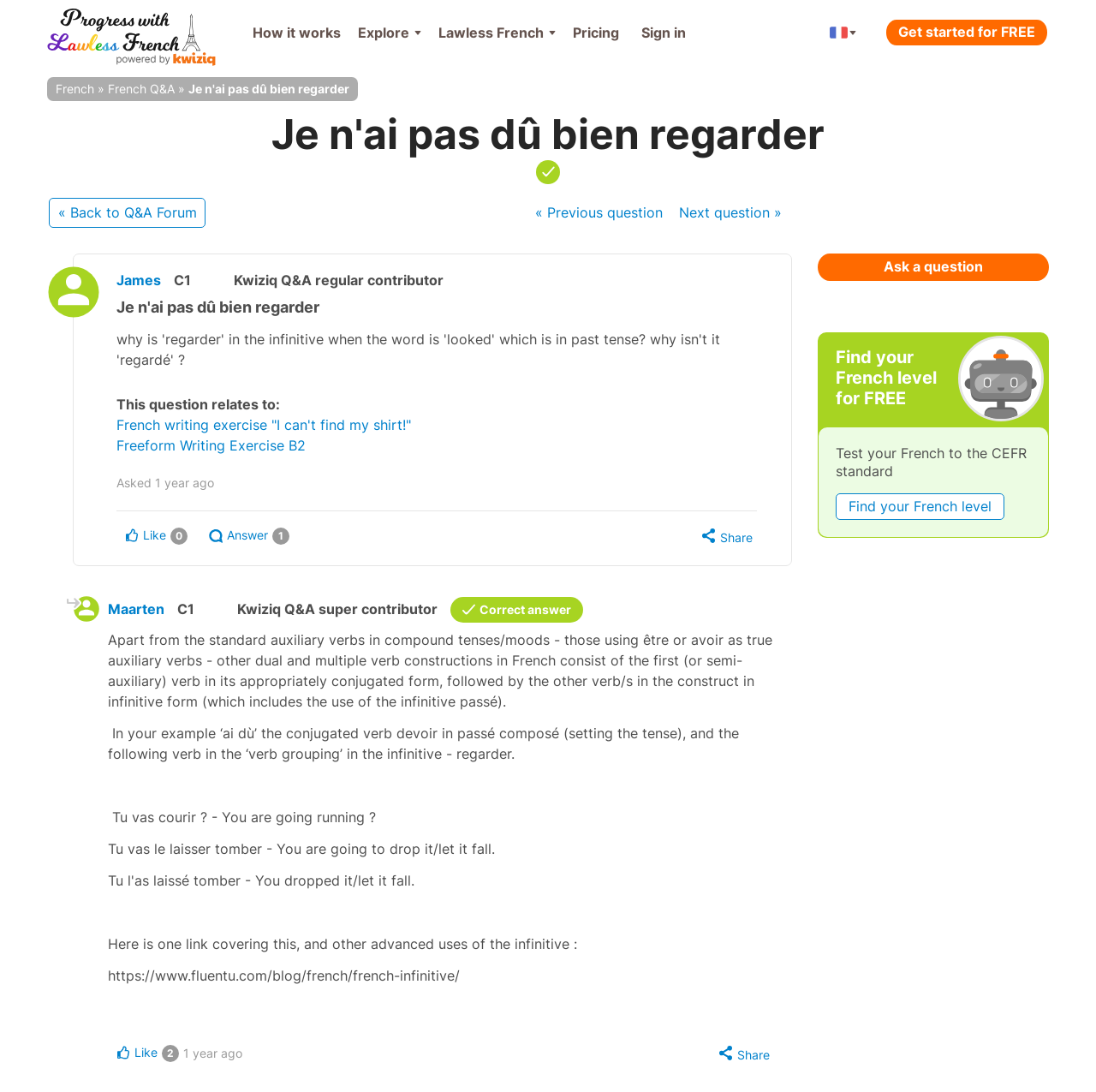Find the bounding box coordinates of the element you need to click on to perform this action: 'View 'French Q&A' forum'. The coordinates should be represented by four float values between 0 and 1, in the format [left, top, right, bottom].

[0.098, 0.075, 0.159, 0.088]